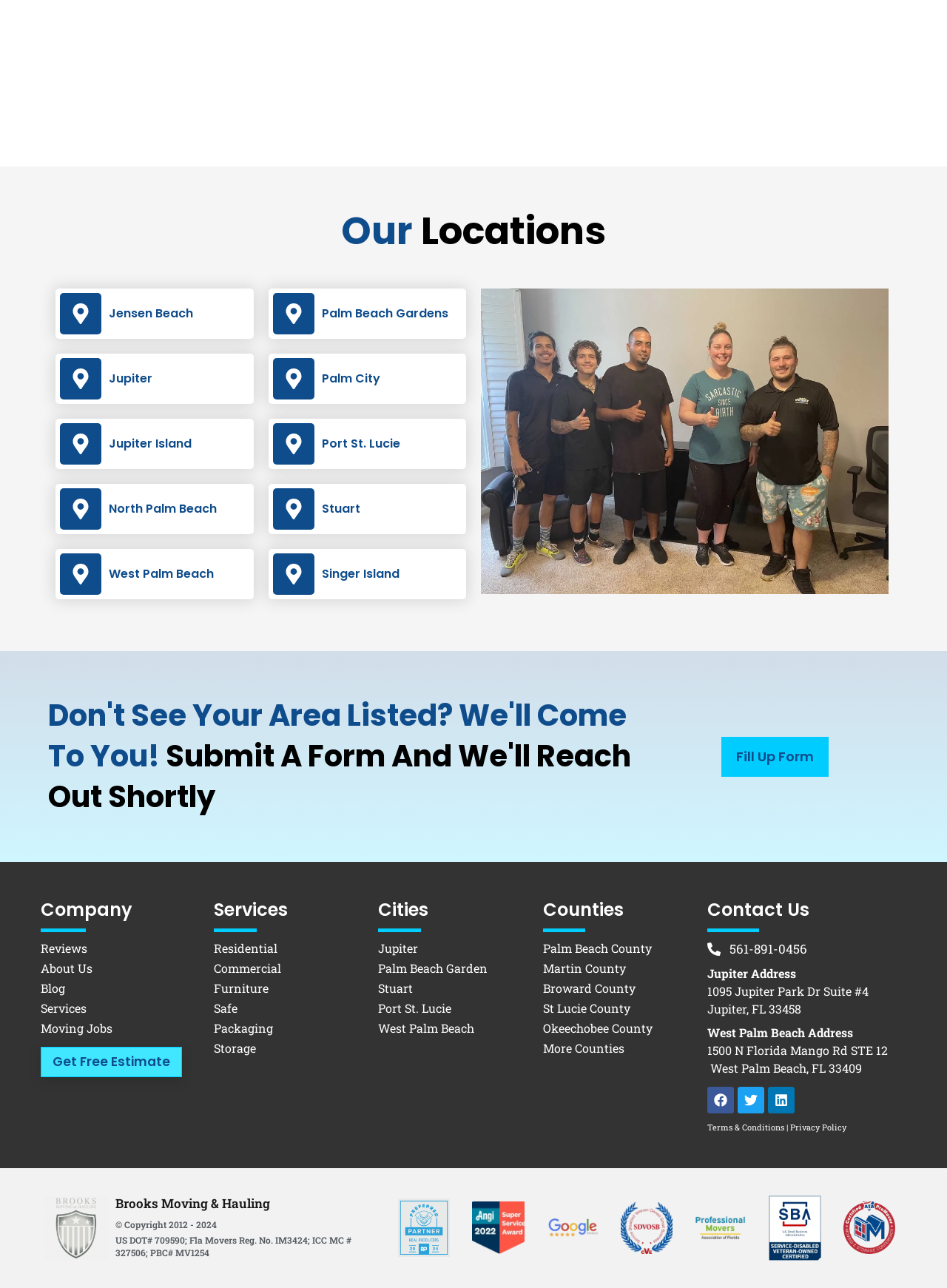Please respond to the question with a concise word or phrase:
What is the company's US DOT number?

709590